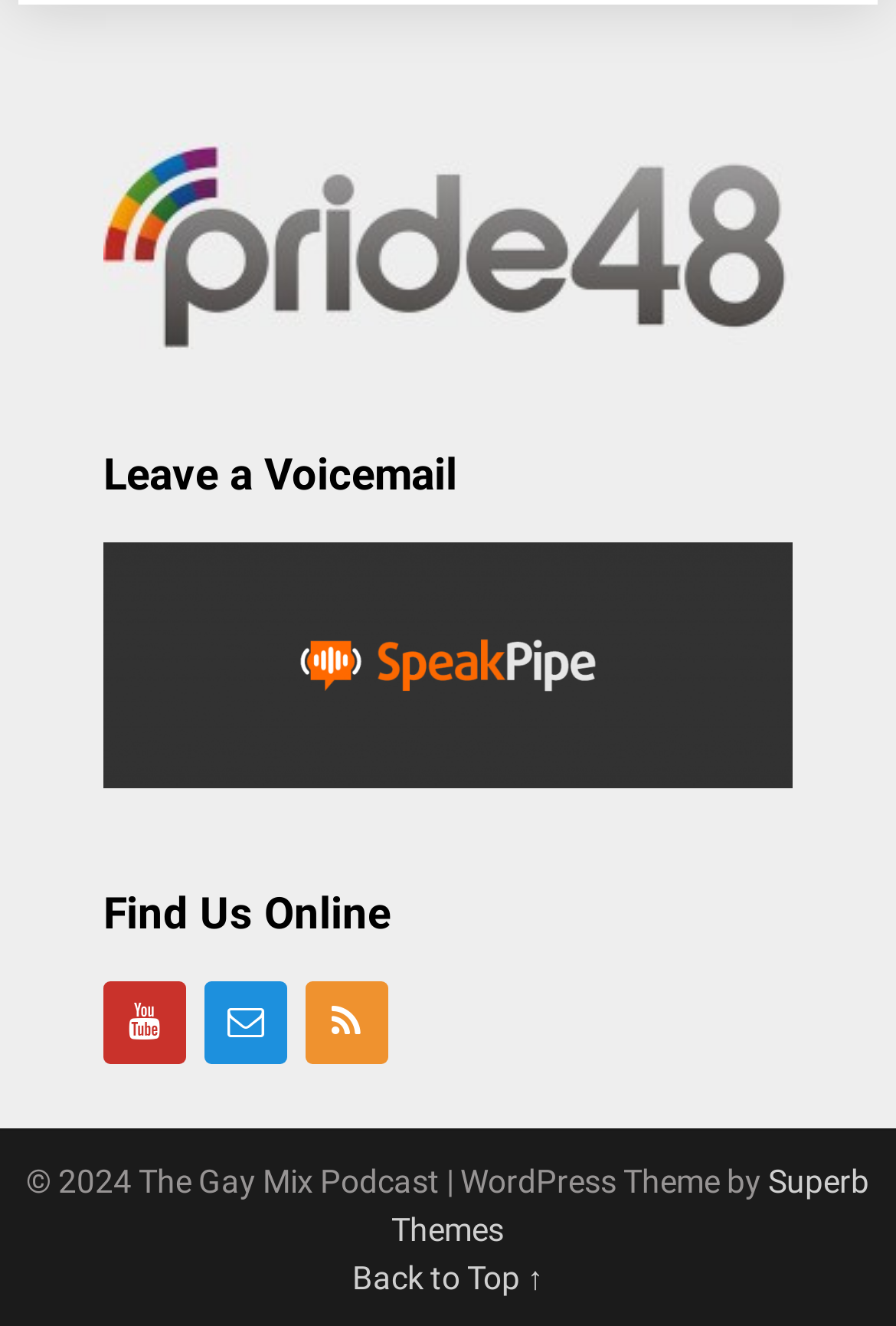What is the purpose of the links at the top?
From the screenshot, supply a one-word or short-phrase answer.

Navigation